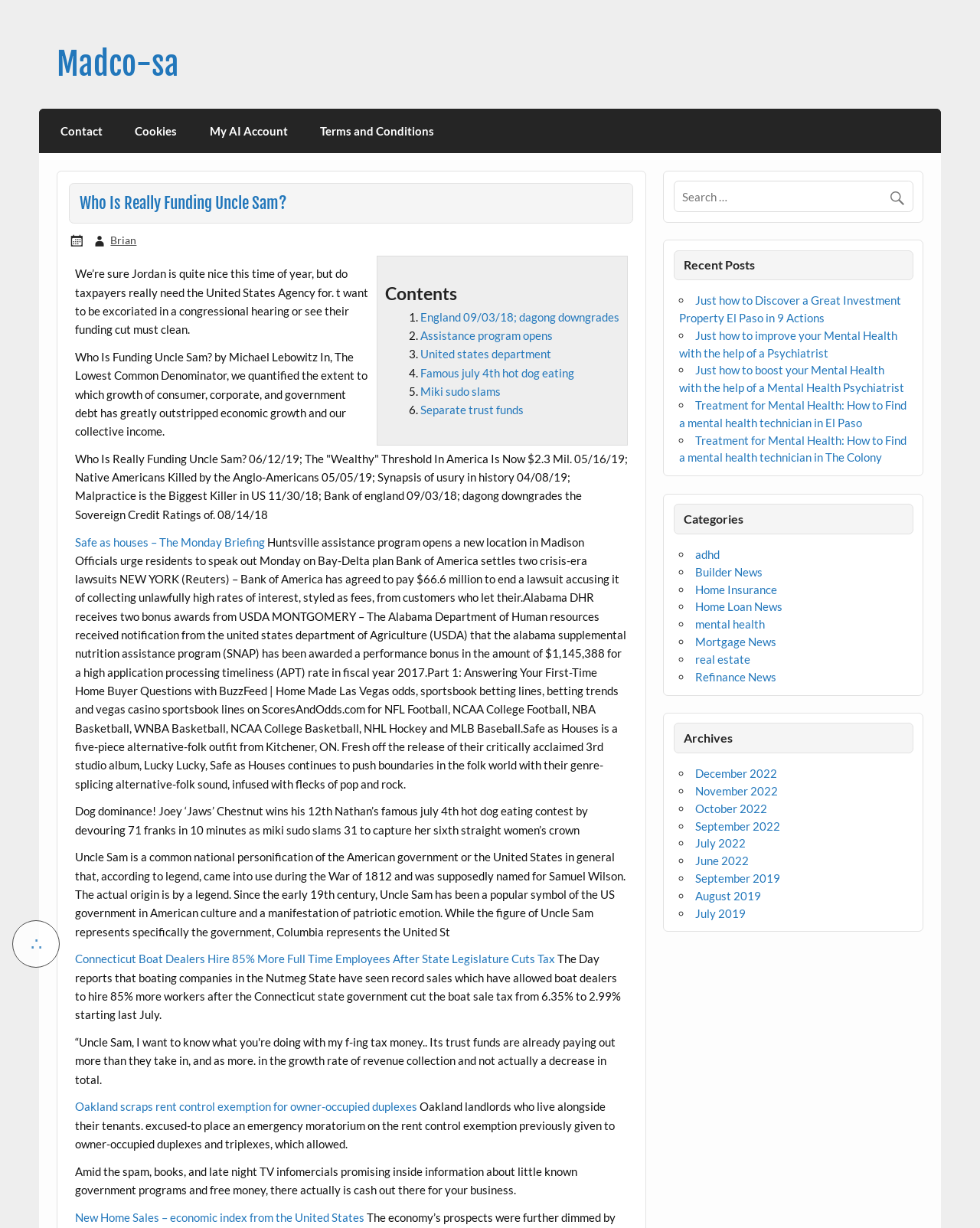Identify the bounding box coordinates for the UI element described as follows: September 2019. Use the format (top-left x, top-left y, bottom-right x, bottom-right y) and ensure all values are floating point numbers between 0 and 1.

[0.71, 0.709, 0.796, 0.721]